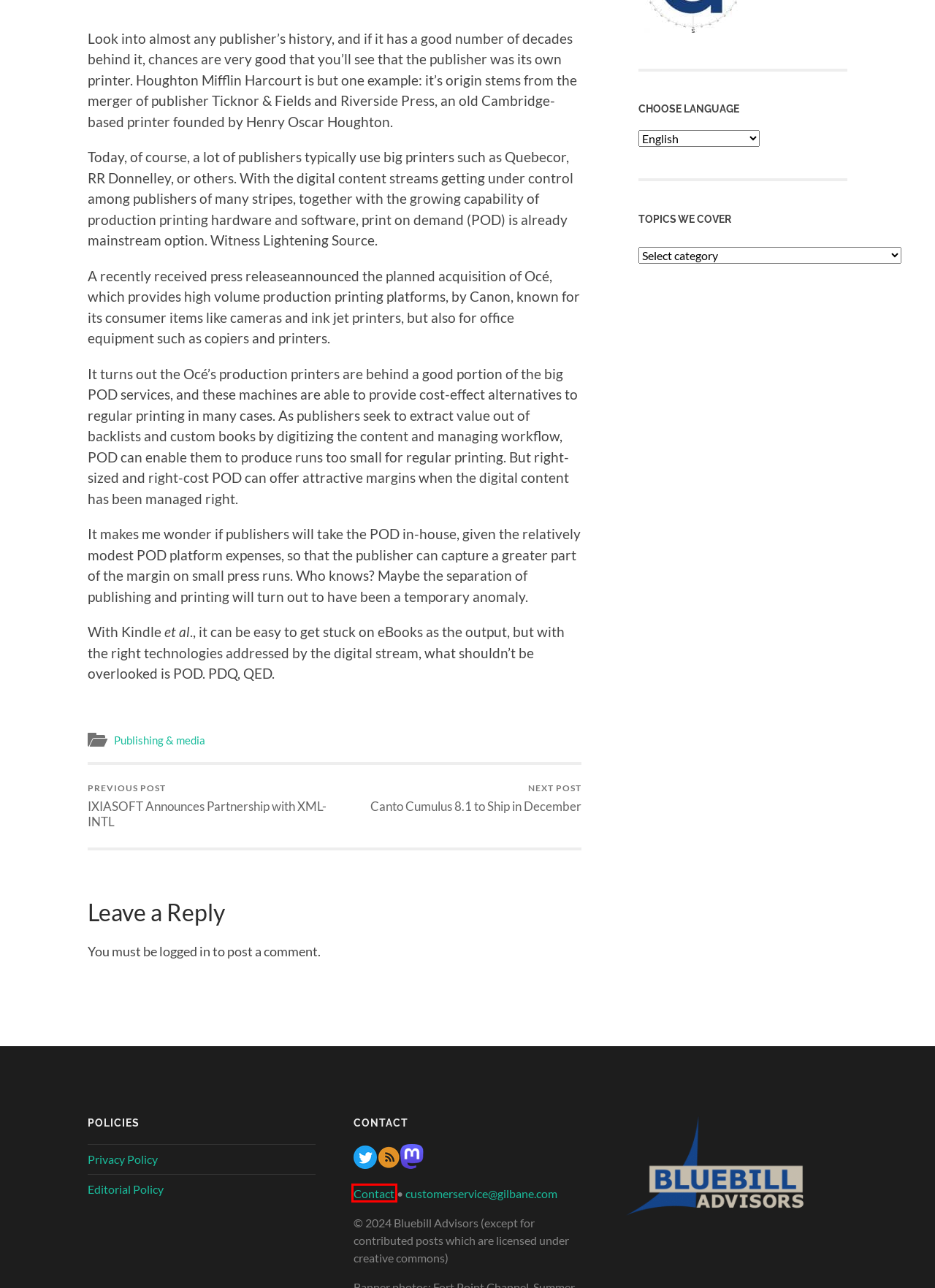You are provided with a screenshot of a webpage that has a red bounding box highlighting a UI element. Choose the most accurate webpage description that matches the new webpage after clicking the highlighted element. Here are your choices:
A. Canto Cumulus 8.1 to Ship in December
B. Bluebill Advisors - The Gilbane Advisor
C. Contact
D. Privacy policy
E. Gilbane Advisor
F. Editorial Policy
G. Publishing & media Archives | The Gilbane Advisor
H. The Gilbane Advisor

C